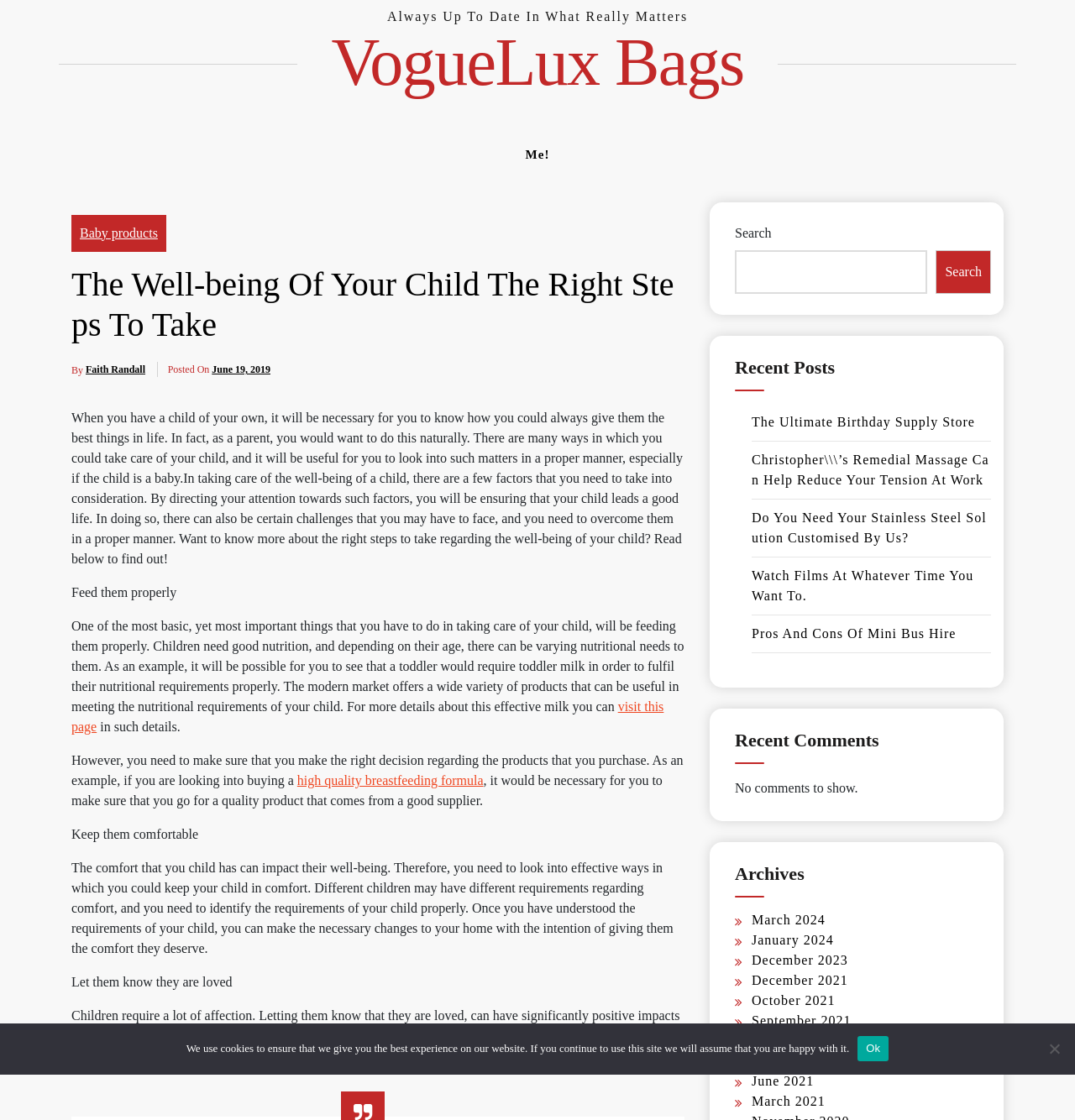Please provide a one-word or phrase answer to the question: 
What is the date of the article?

June 19, 2019